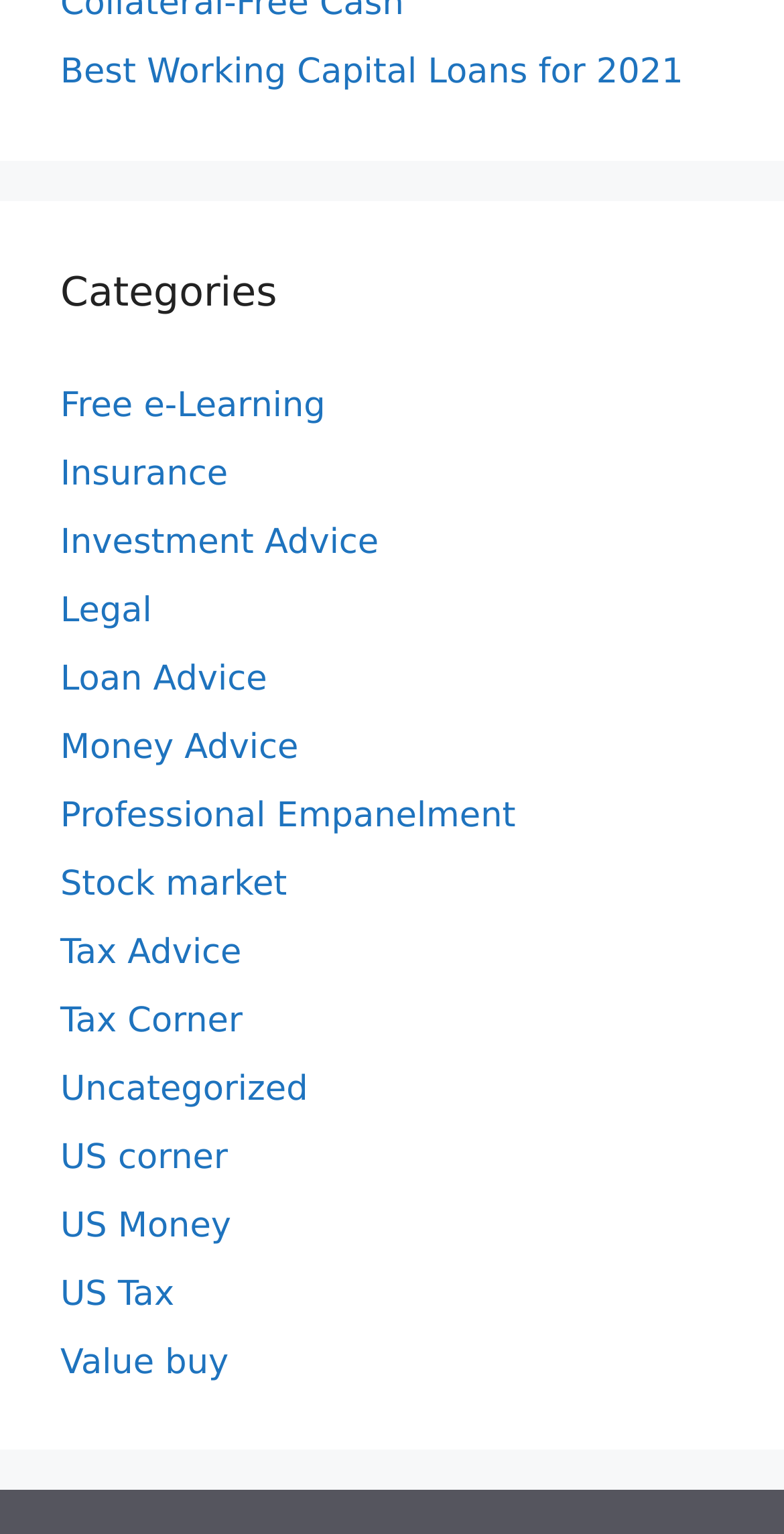Could you locate the bounding box coordinates for the section that should be clicked to accomplish this task: "Visit the Tax Corner".

[0.077, 0.653, 0.309, 0.679]